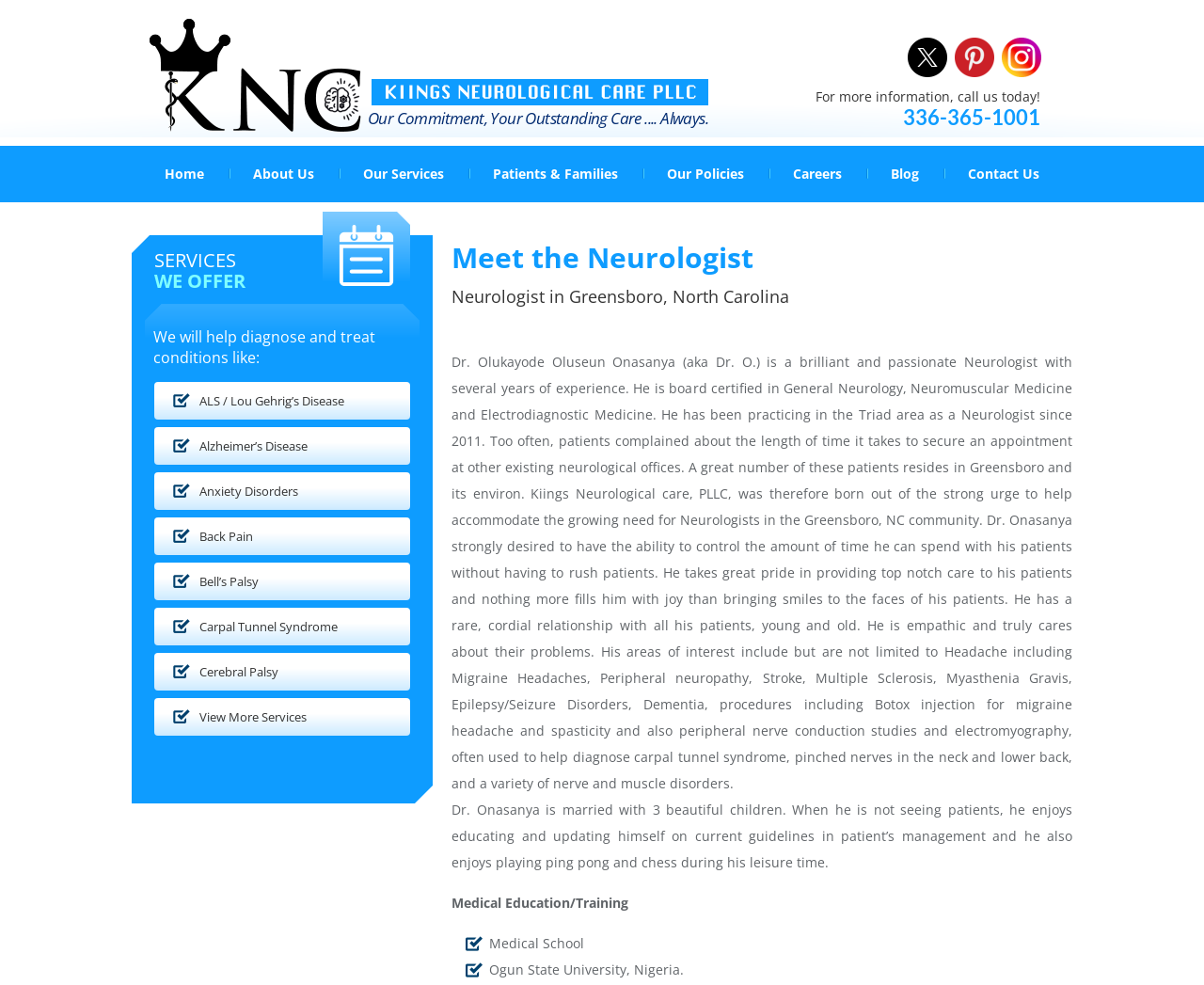Pinpoint the bounding box coordinates of the clickable element needed to complete the instruction: "Learn more about the clinic's policies". The coordinates should be provided as four float numbers between 0 and 1: [left, top, right, bottom].

[0.548, 0.148, 0.624, 0.205]